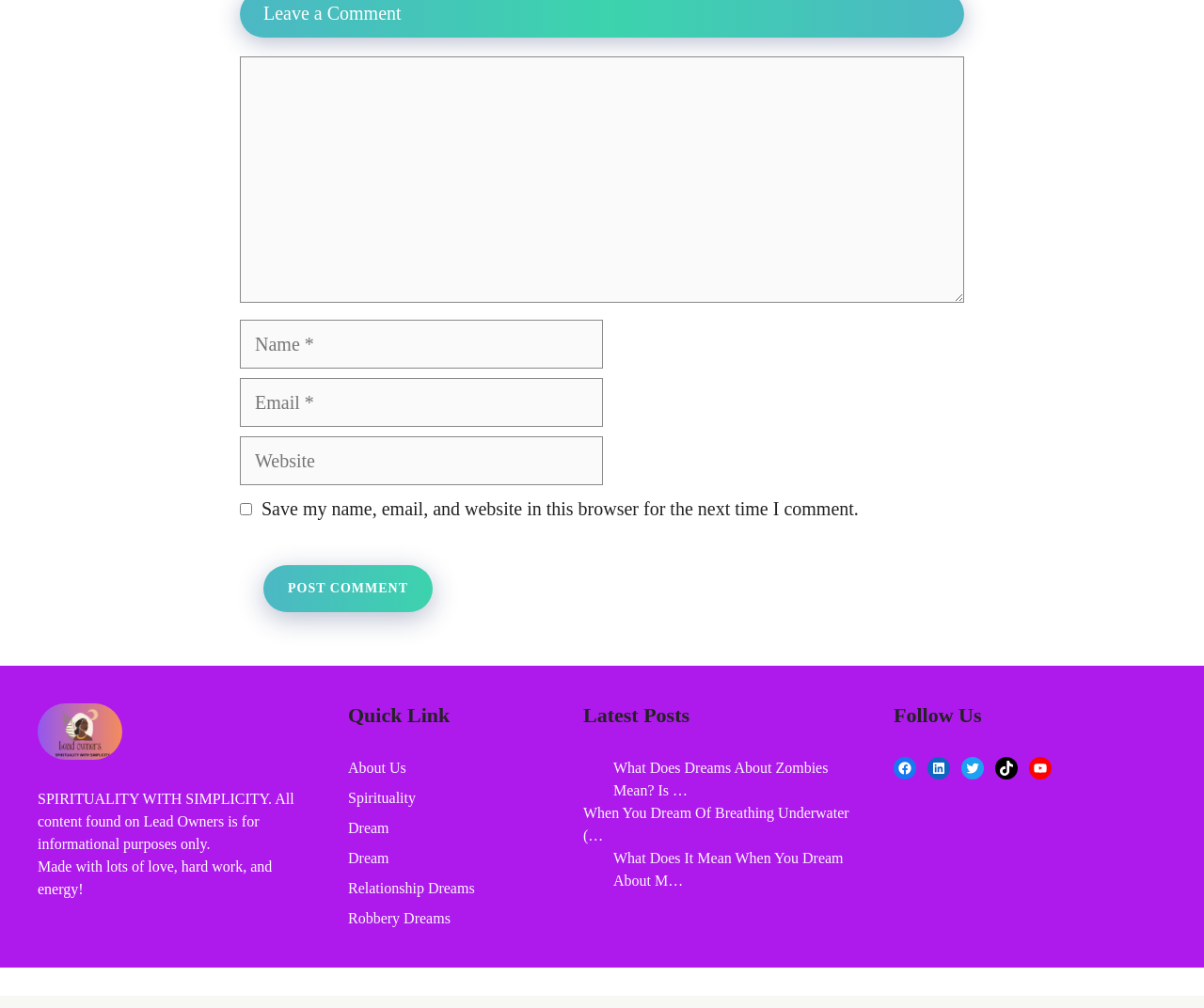Please specify the bounding box coordinates in the format (top-left x, top-left y, bottom-right x, bottom-right y), with values ranging from 0 to 1. Identify the bounding box for the UI component described as follows: Dream

[0.289, 0.813, 0.323, 0.829]